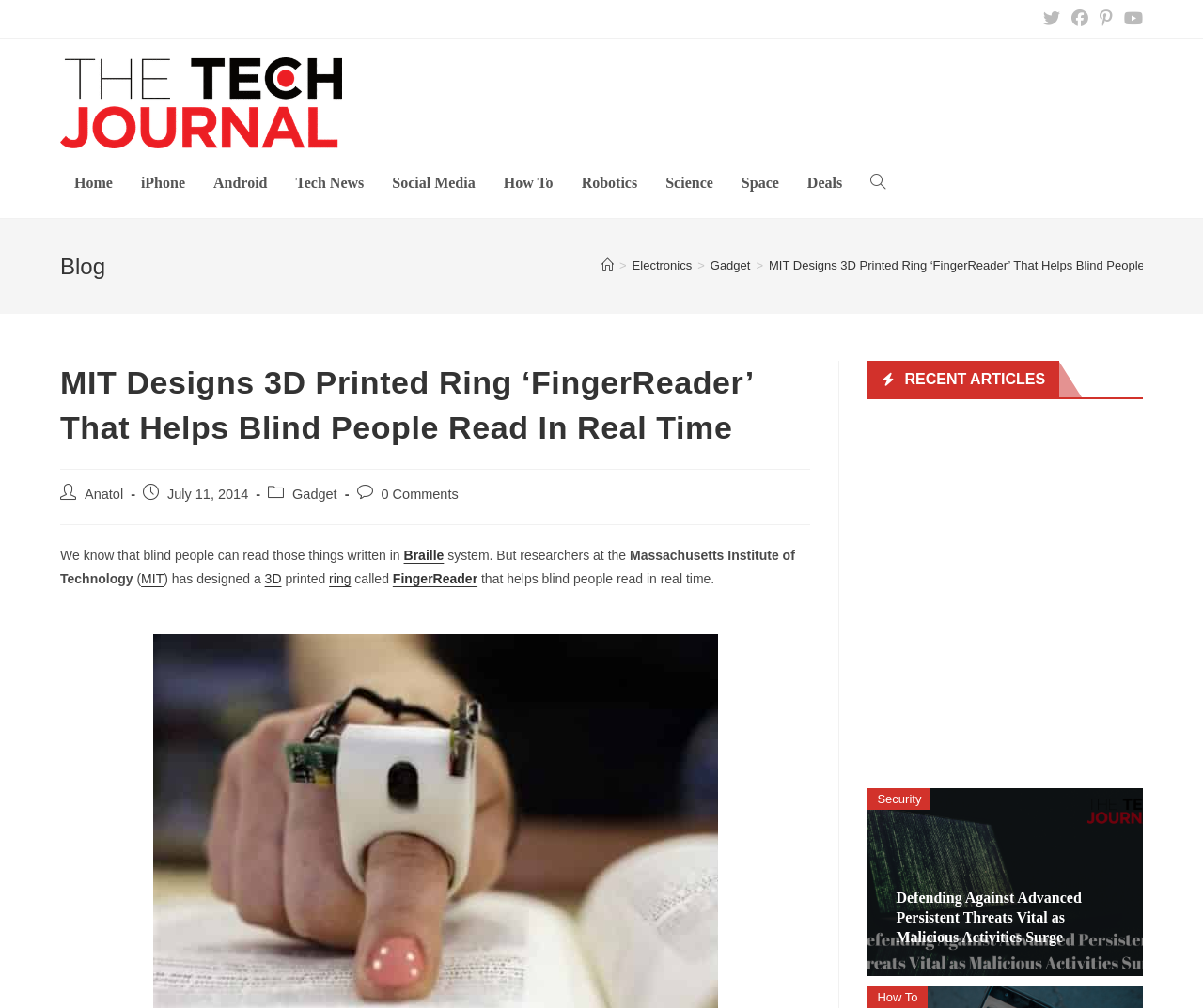Find the bounding box coordinates of the element I should click to carry out the following instruction: "Search the website".

[0.712, 0.147, 0.748, 0.216]